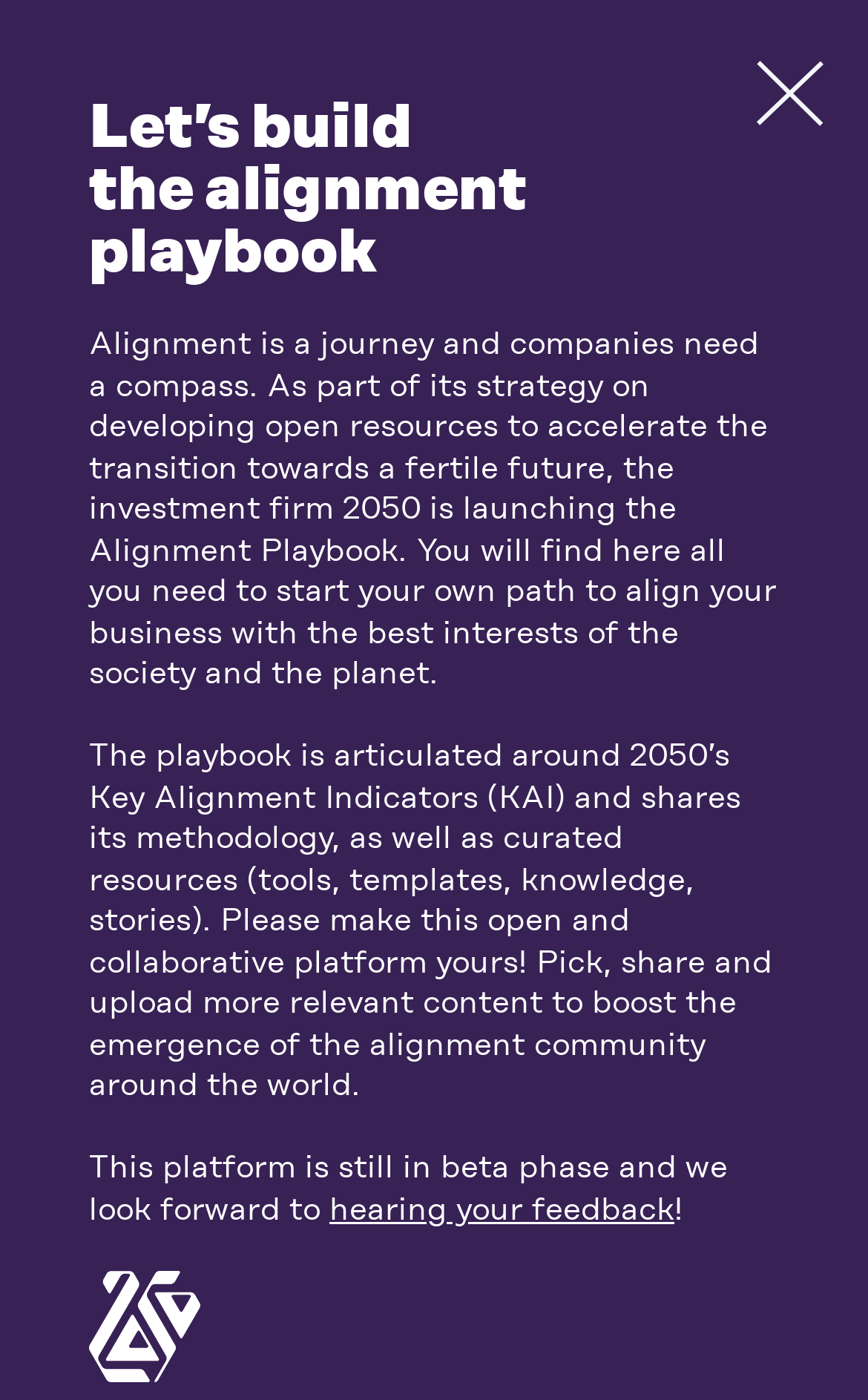Respond to the question below with a single word or phrase: What can I find in the Alignment Playbook?

Resources and methodology